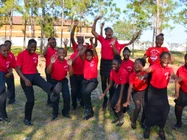Offer a detailed narrative of the scene shown in the image.

A vibrant group of children and teens joyfully pose outdoors, dressed in matching bright red shirts and black bottoms. They are captured mid-action, displaying a variety of energetic poses that convey excitement and enthusiasm. Lush green trees provide a natural backdrop to the scene, complementing the joyful atmosphere. The image exudes a sense of community and togetherness, highlighting the participants' spirited engagement, likely representing a choir or youth group celebrating a moment of camaraderie and fun. The sunny environment enhances the warmth of their smiles and lively expressions.